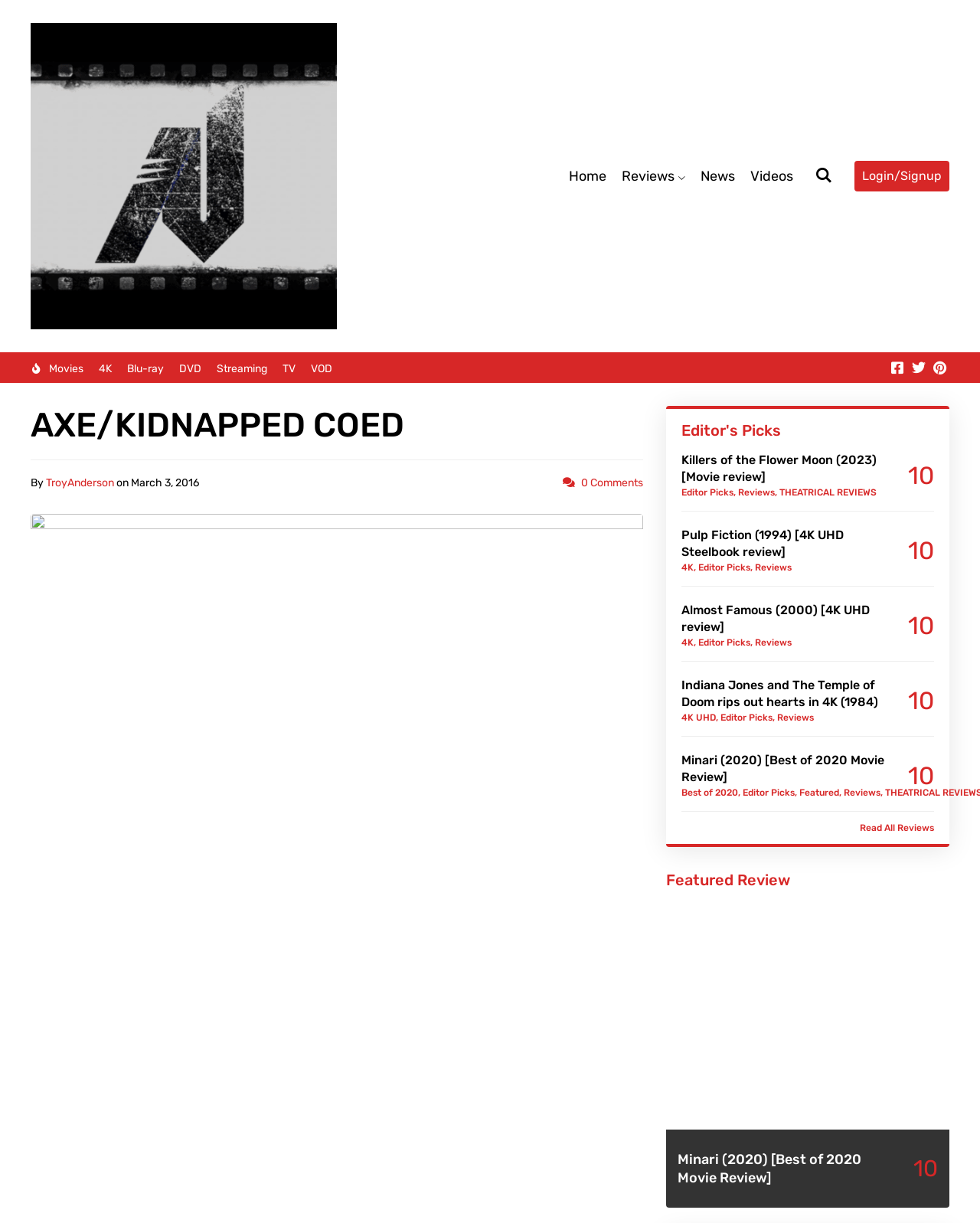How many social media links are on the webpage?
Please utilize the information in the image to give a detailed response to the question.

I counted the number of social media links on the webpage by looking at the links with icons, such as Facebook, Twitter, and Pinterest. There are 3 such links.